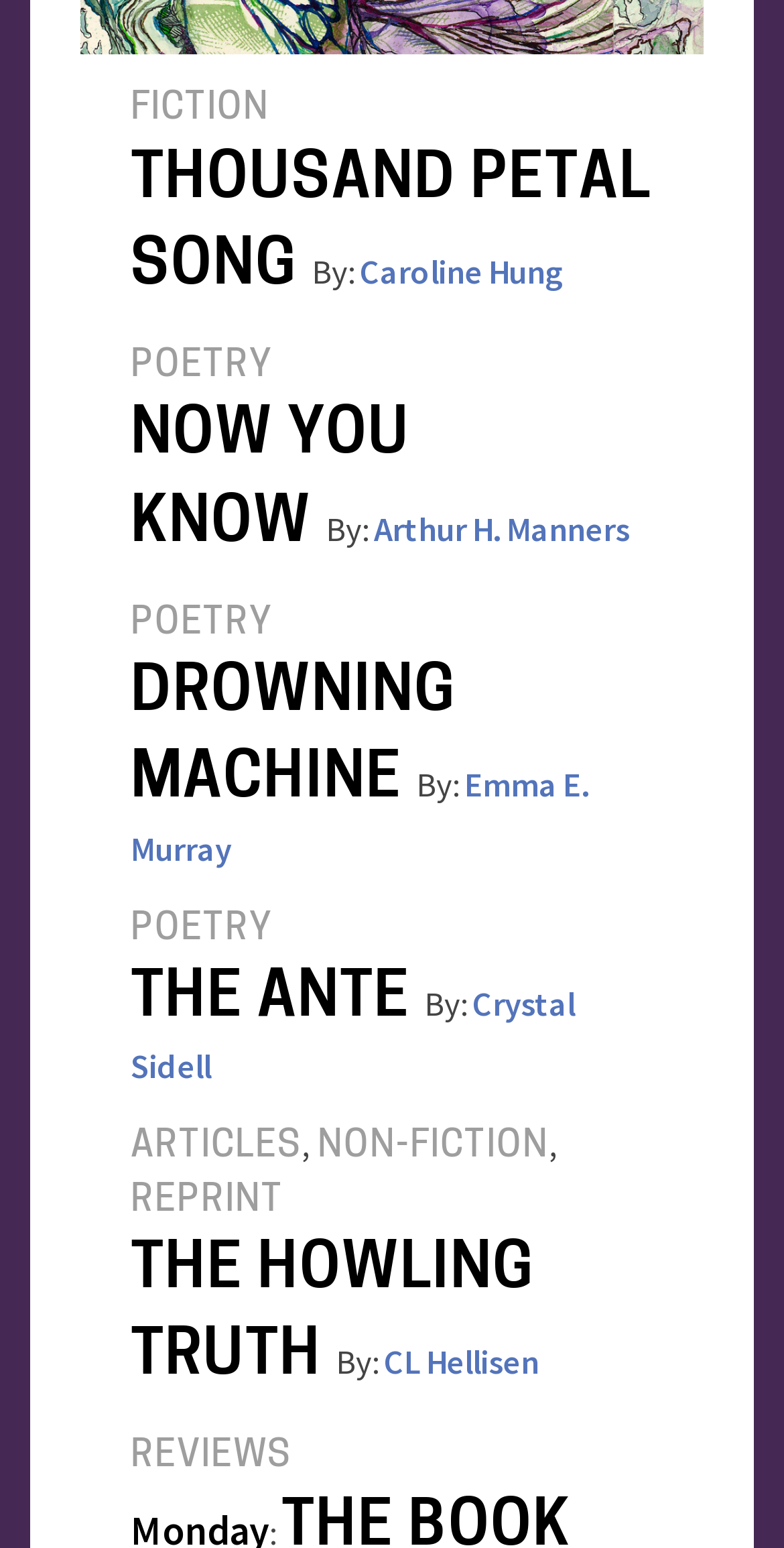Calculate the bounding box coordinates of the UI element given the description: "the ante".

[0.167, 0.626, 0.541, 0.667]